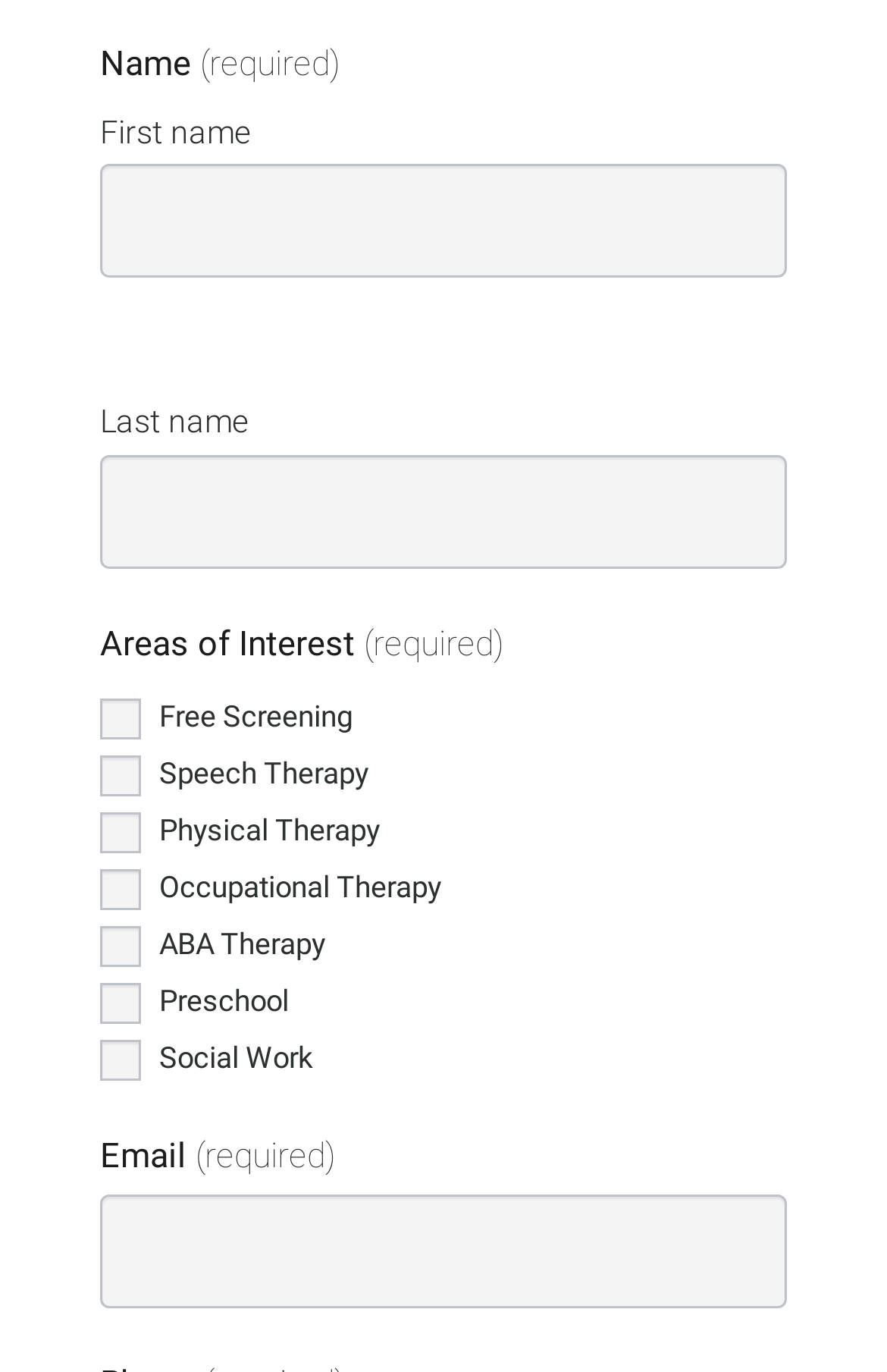Locate the UI element described as follows: "parent_node: Email (required) name="item_meta[25]"". Return the bounding box coordinates as four float numbers between 0 and 1 in the order [left, top, right, bottom].

[0.113, 0.871, 0.887, 0.954]